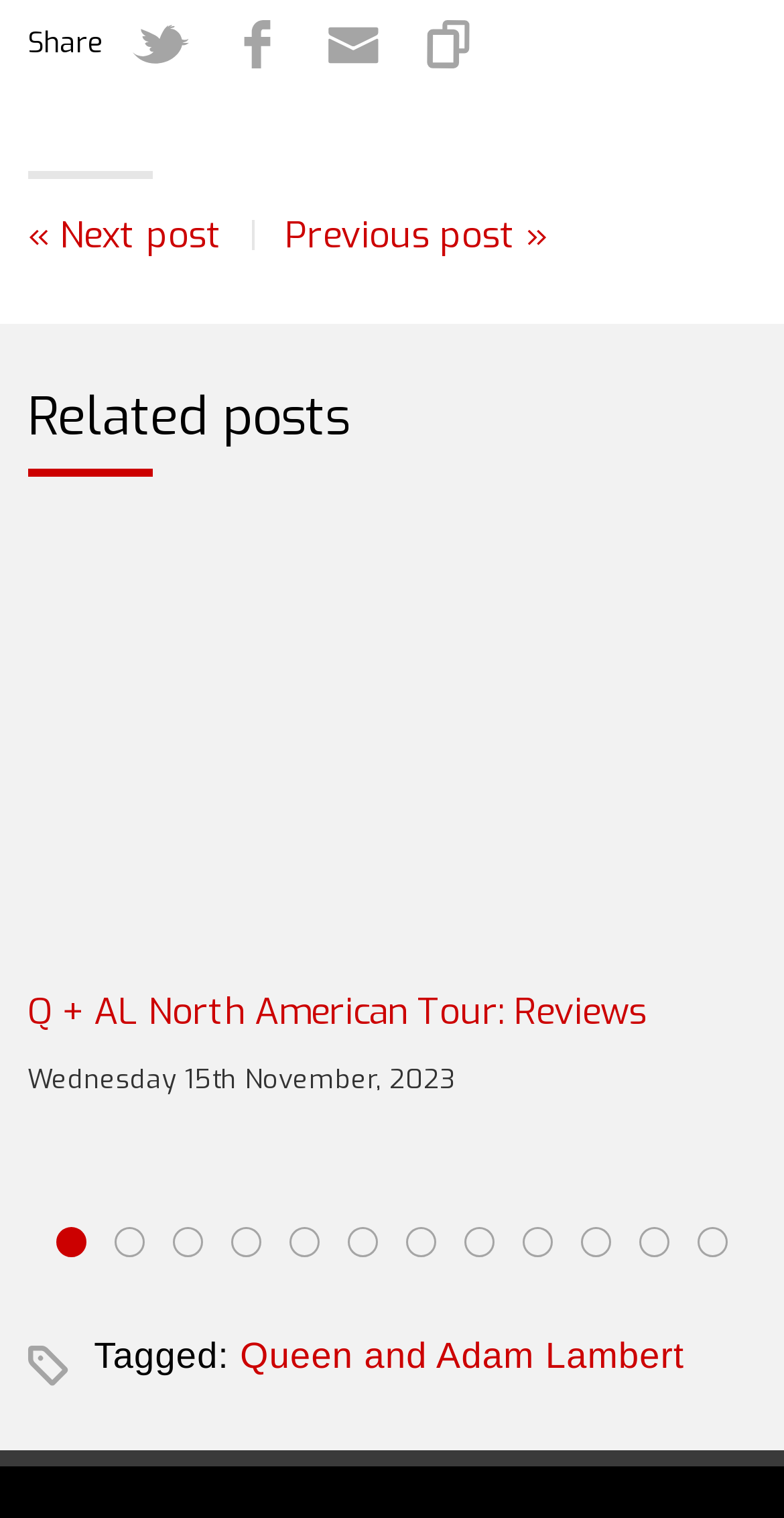What is the title of the related post?
Please give a detailed and elaborate answer to the question based on the image.

I looked at the complementary section and found the title of the related post, which is 'Q+AL on stage USA 2023'.